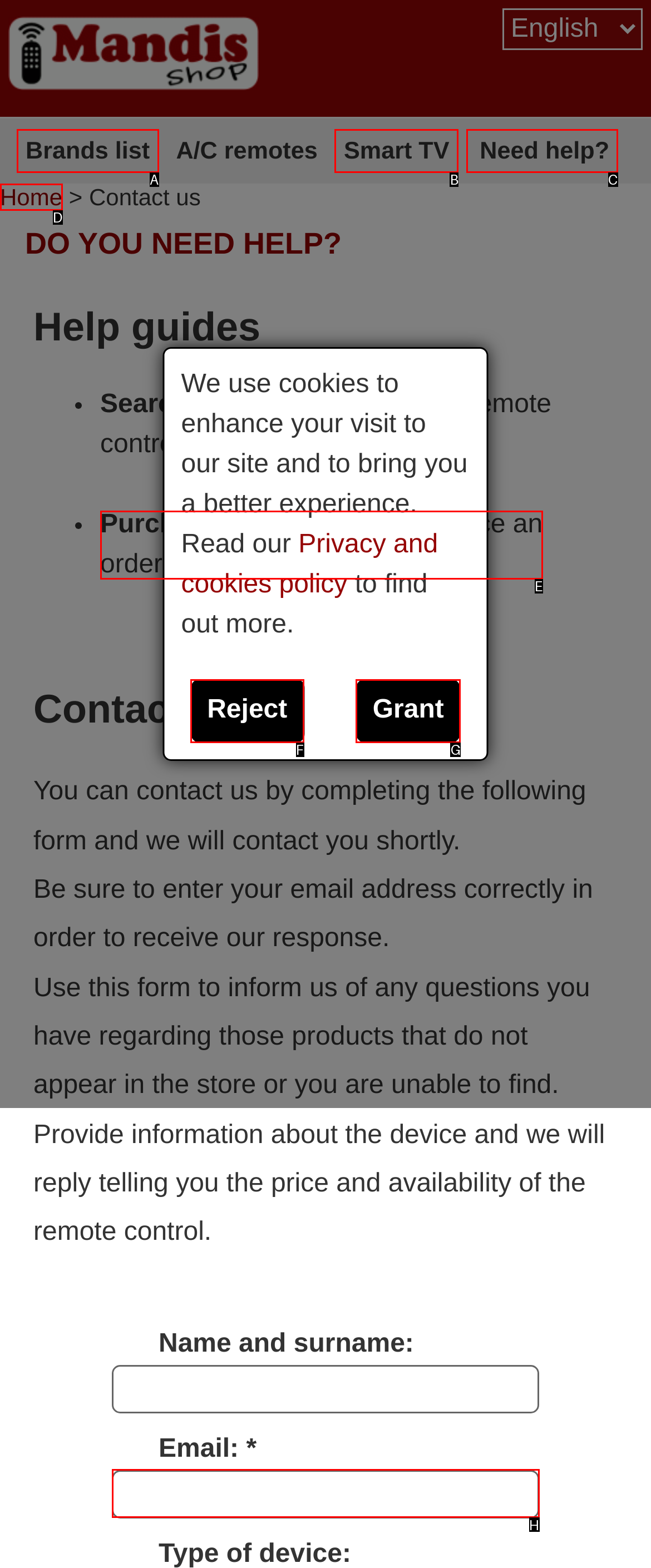Tell me which one HTML element best matches the description: BinaryOption Accounts
Answer with the option's letter from the given choices directly.

None